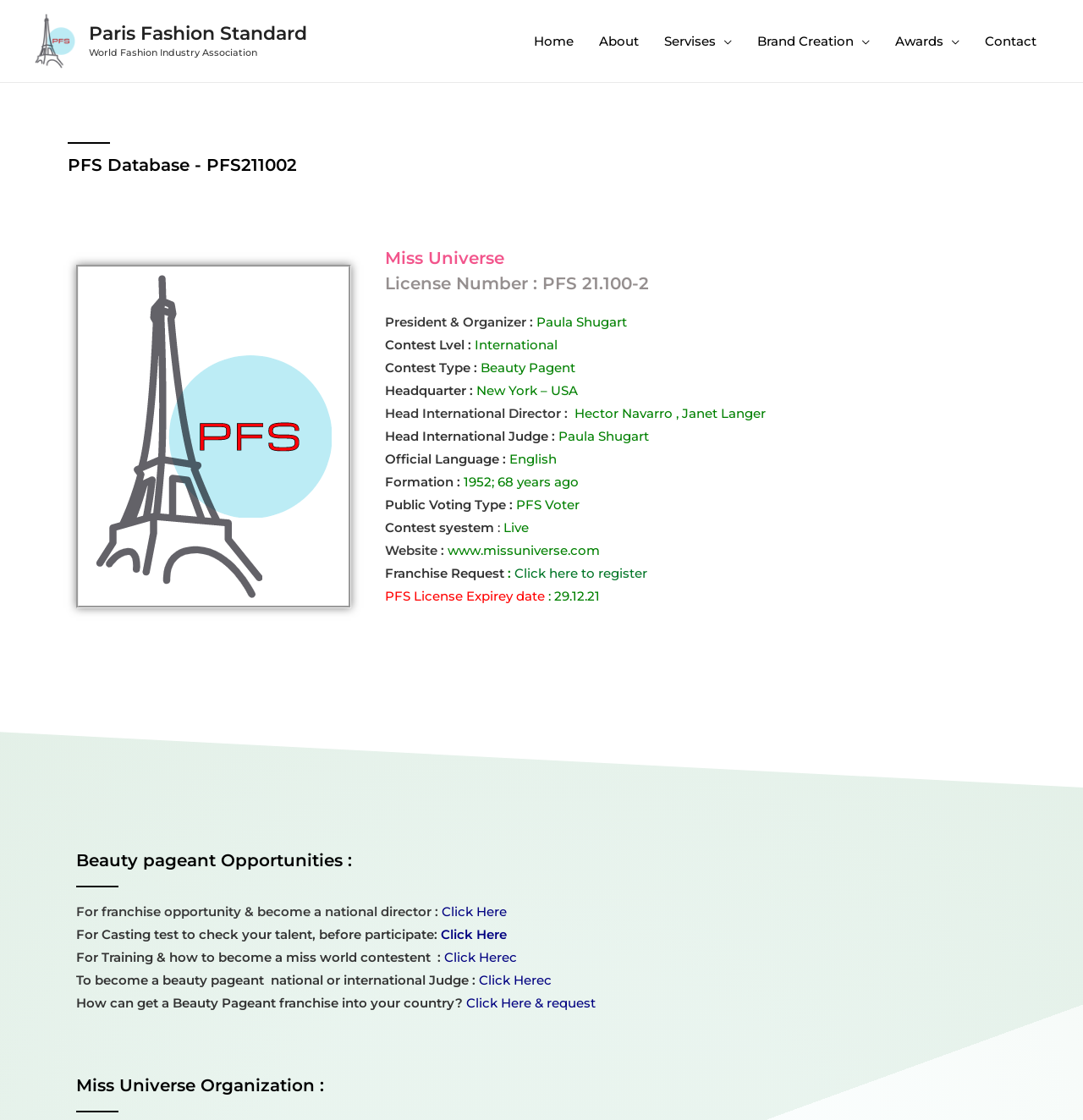Find the bounding box coordinates of the element to click in order to complete the given instruction: "Click on Awards."

[0.815, 0.01, 0.898, 0.063]